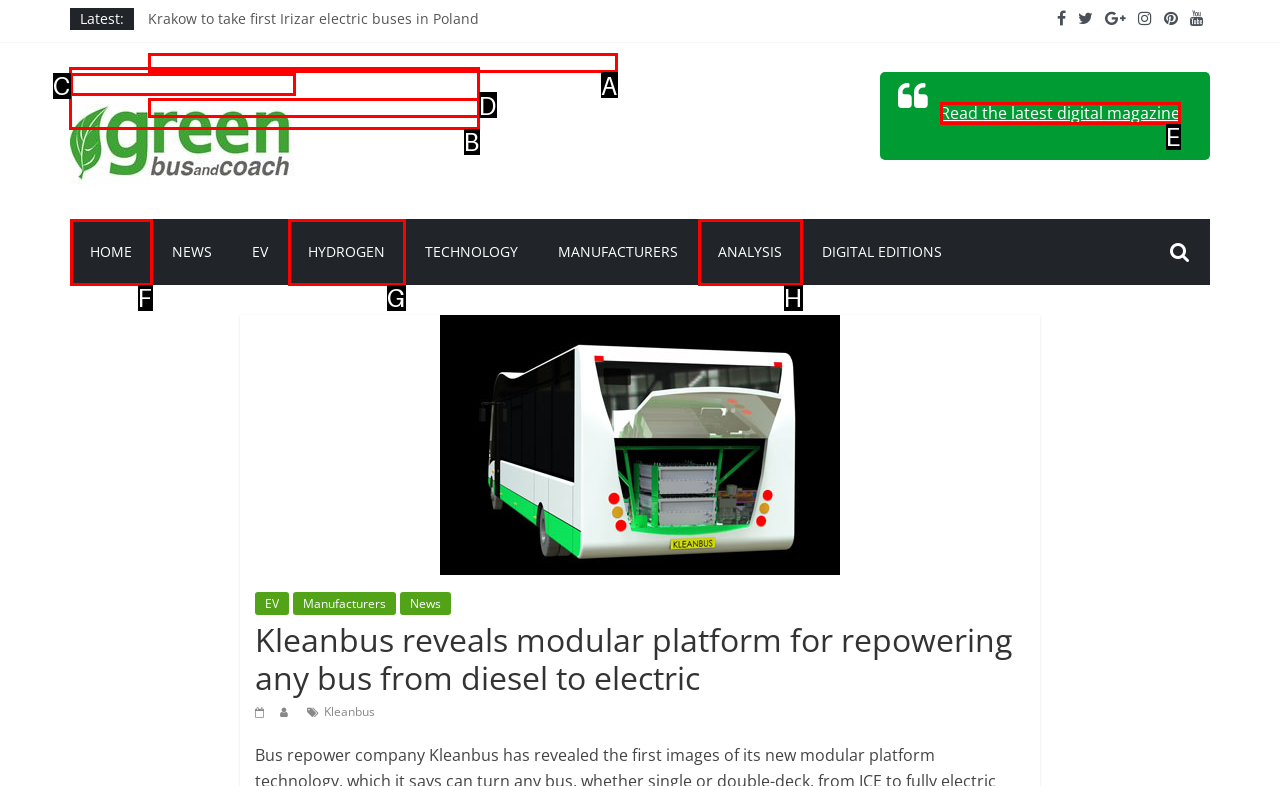Select the option that matches this description: Read the latest digital magazine
Answer by giving the letter of the chosen option.

E